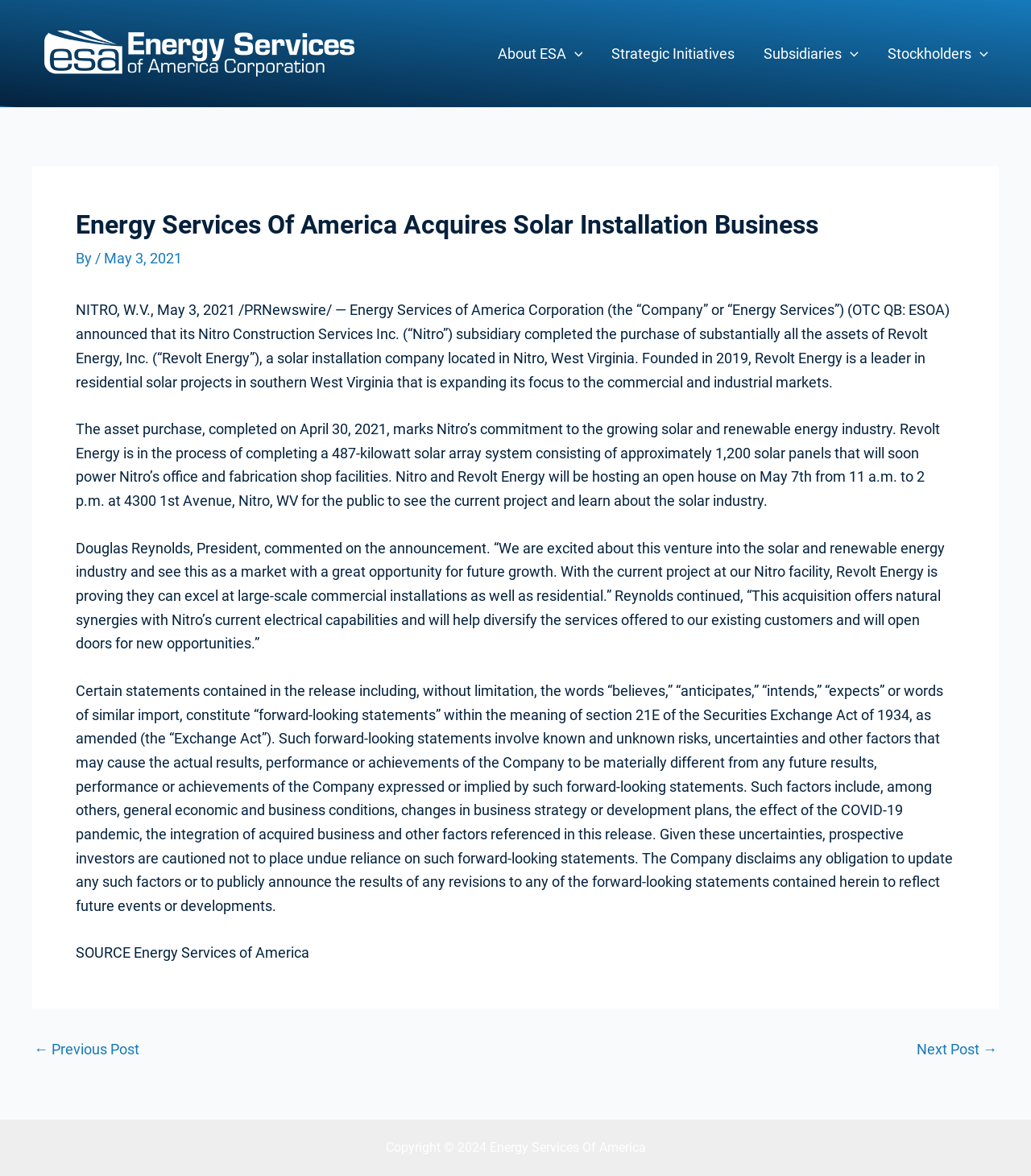Determine the bounding box coordinates for the area that needs to be clicked to fulfill this task: "Click the 'Subsidiaries Menu Toggle' link". The coordinates must be given as four float numbers between 0 and 1, i.e., [left, top, right, bottom].

[0.727, 0.018, 0.847, 0.073]